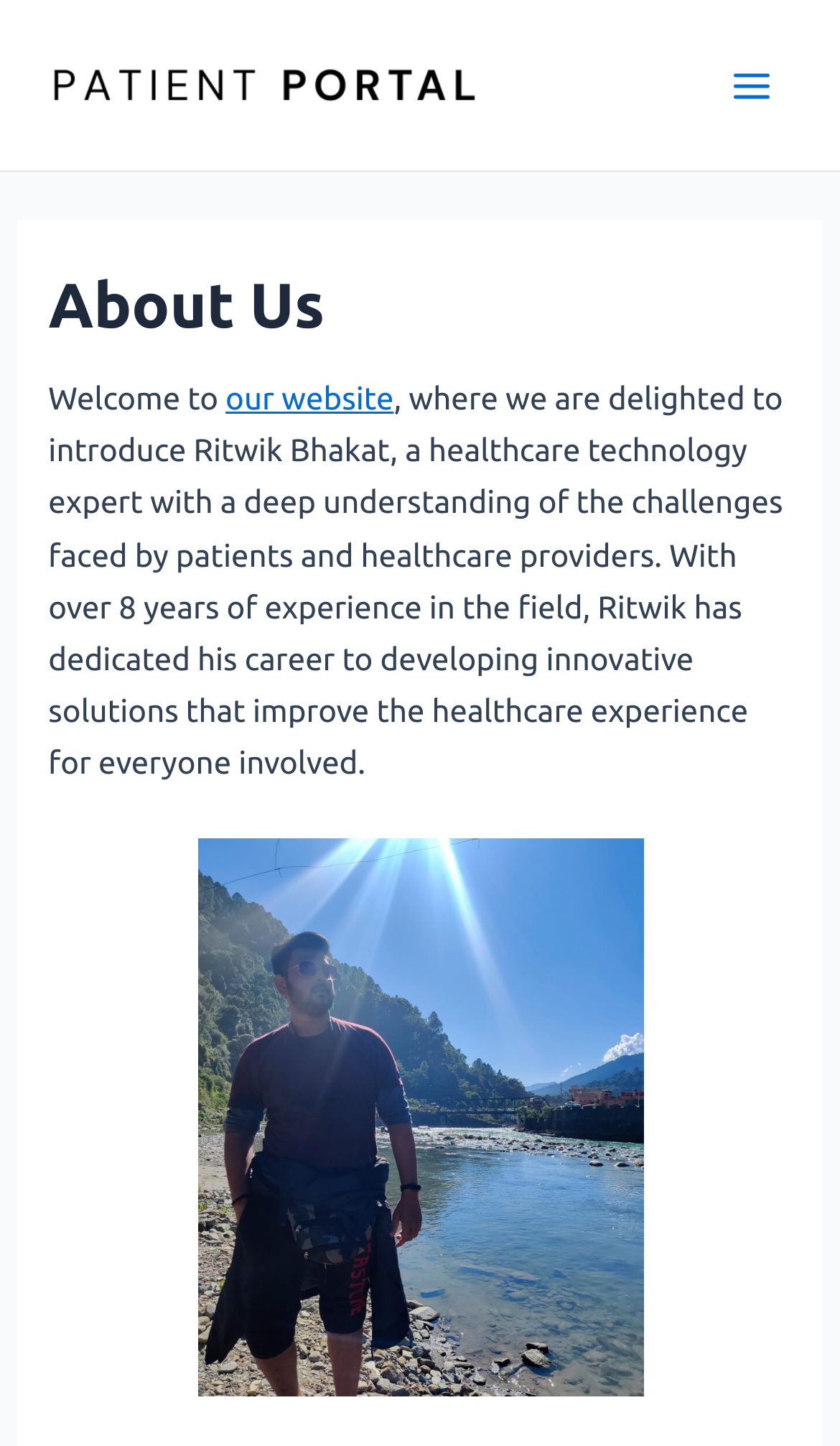How many years of experience does Ritwik have?
Can you offer a detailed and complete answer to this question?

The number of years of experience Ritwik has can be found in the paragraph of text that introduces him, which mentions that he has 'over 8 years of experience in the field'.